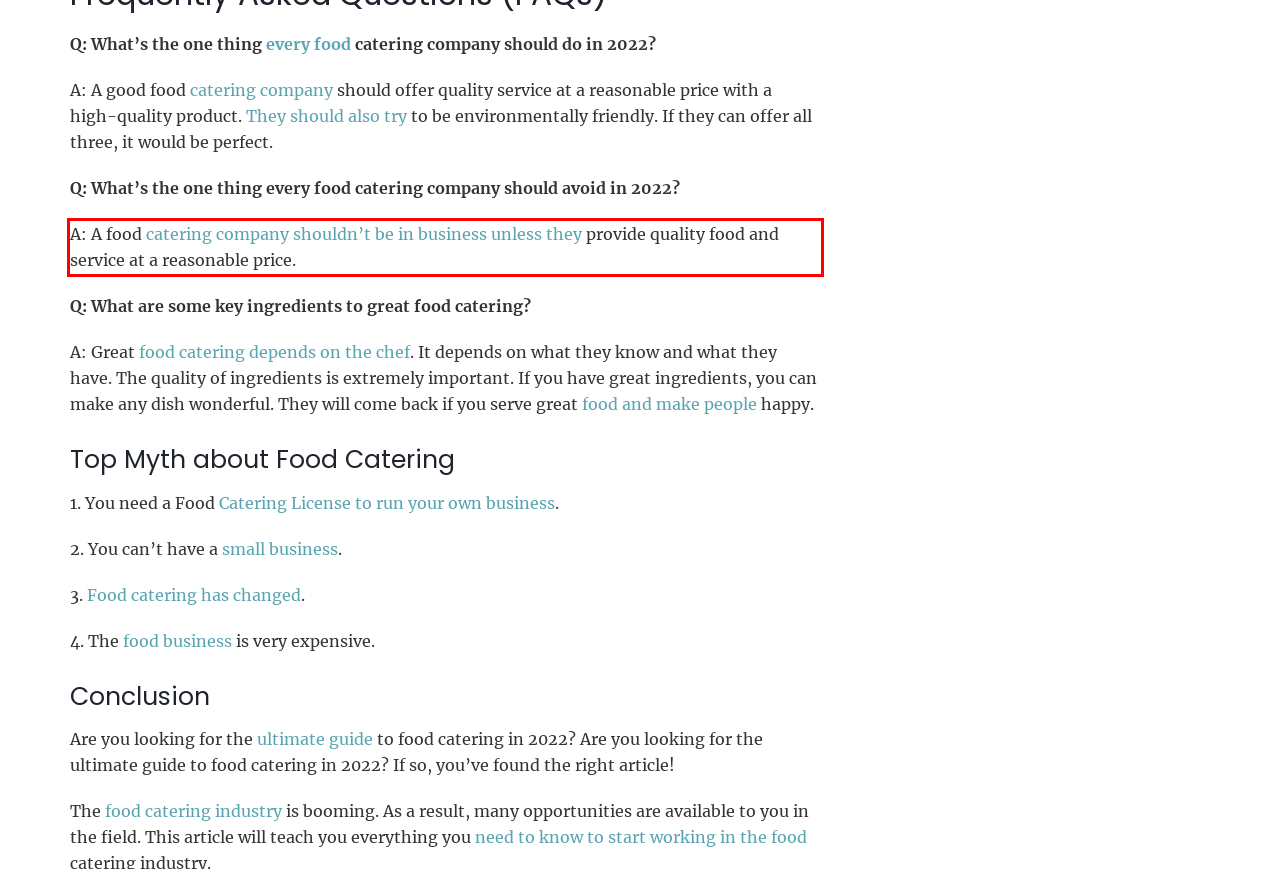Using the provided screenshot, read and generate the text content within the red-bordered area.

A: A food catering company shouldn’t be in business unless they provide quality food and service at a reasonable price.